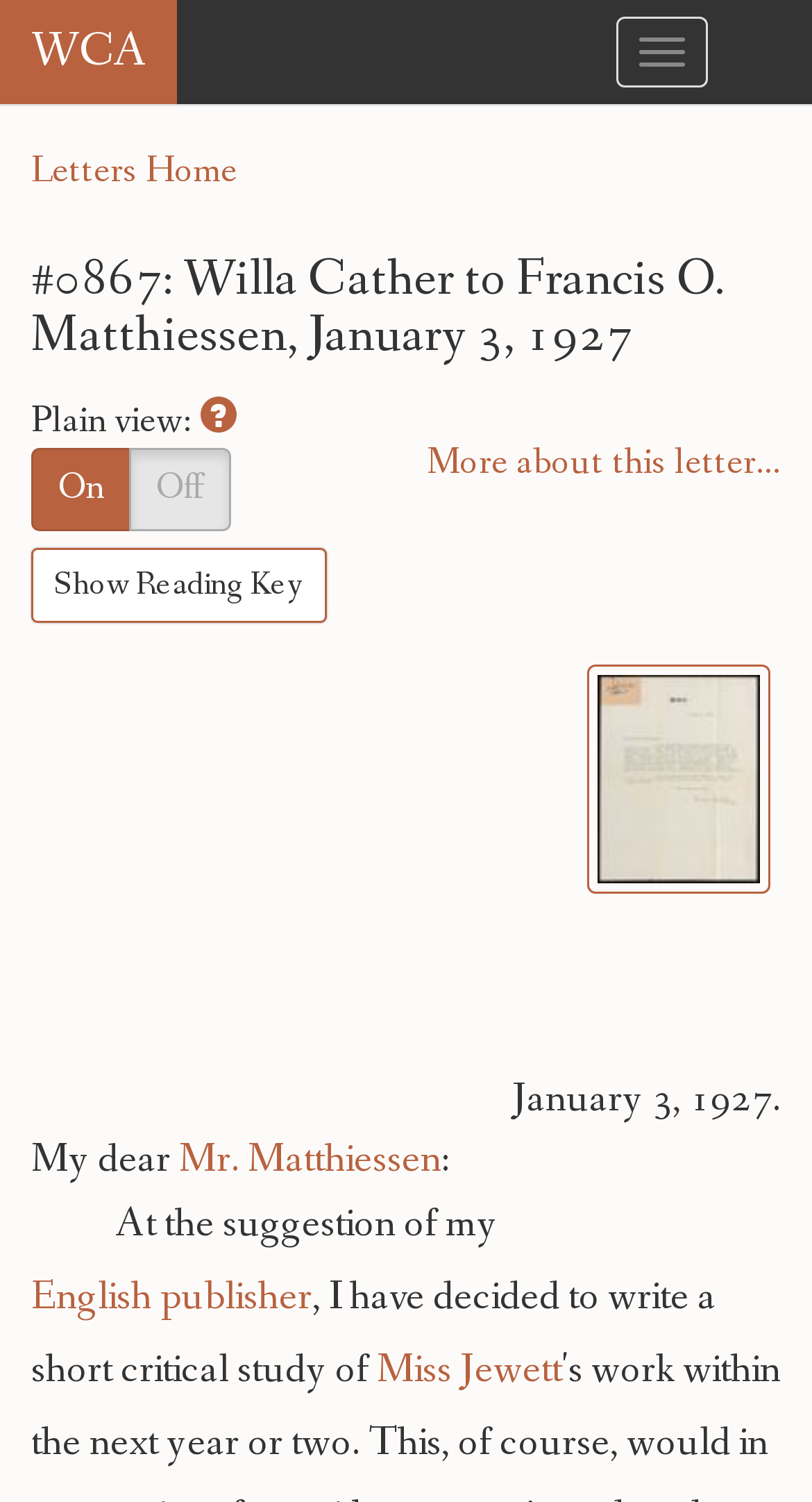Pinpoint the bounding box coordinates of the area that should be clicked to complete the following instruction: "Go to Letters Home". The coordinates must be given as four float numbers between 0 and 1, i.e., [left, top, right, bottom].

[0.038, 0.097, 0.292, 0.13]